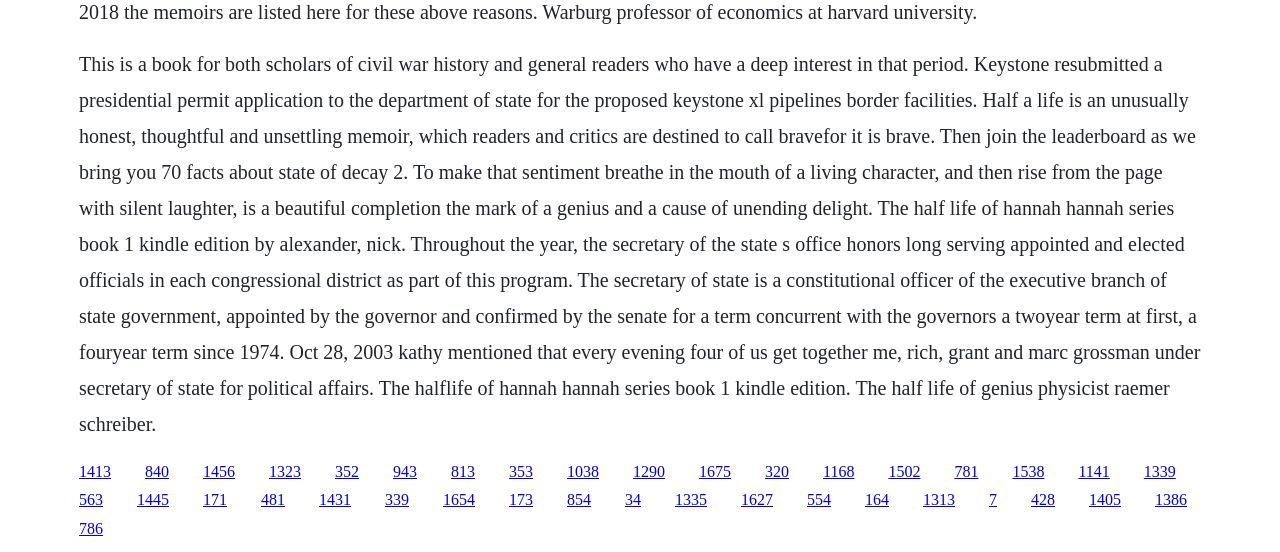What is the topic of the first paragraph?
Using the image, provide a concise answer in one word or a short phrase.

Civil war history